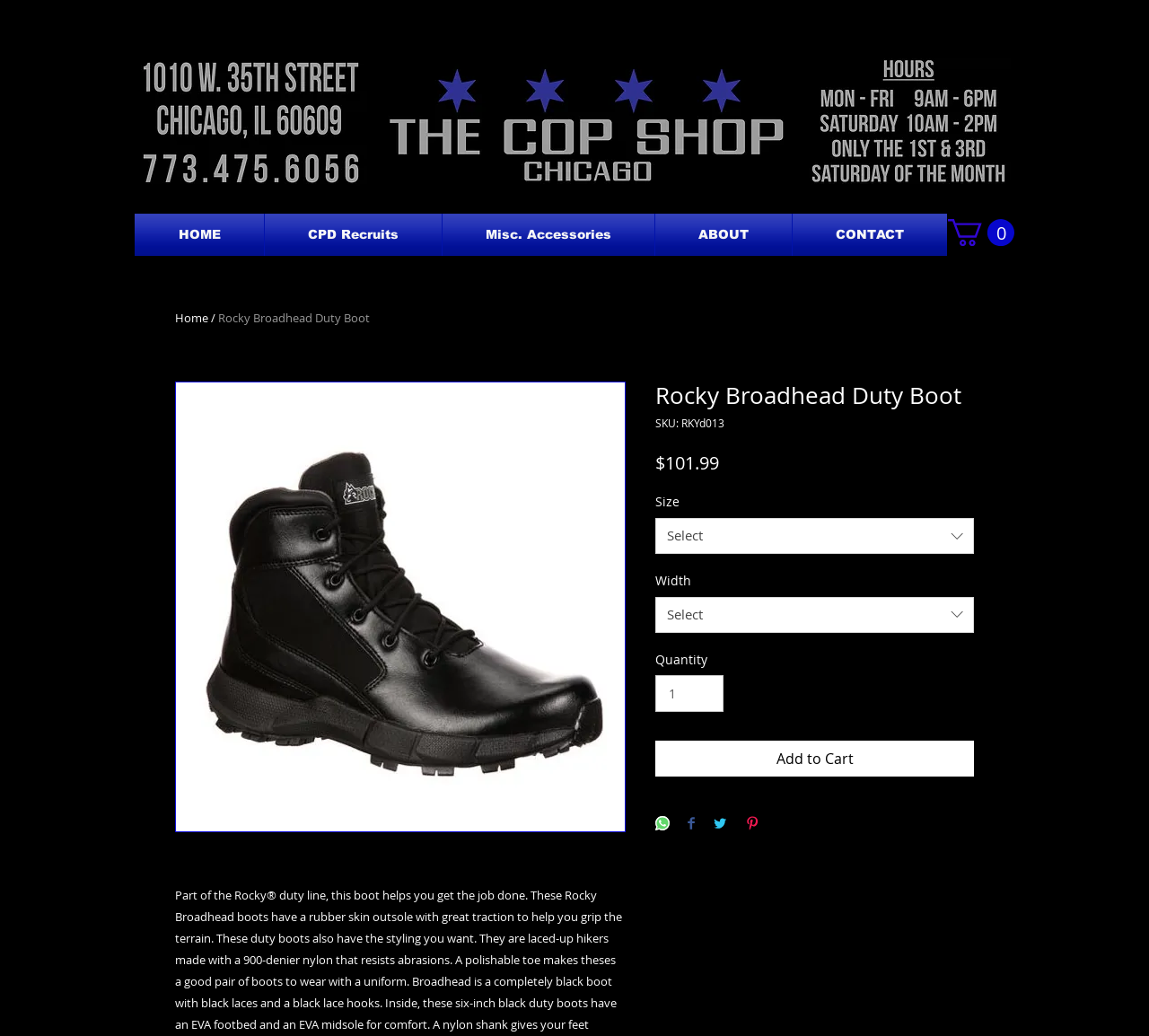Please specify the bounding box coordinates of the area that should be clicked to accomplish the following instruction: "Click the HOME link". The coordinates should consist of four float numbers between 0 and 1, i.e., [left, top, right, bottom].

[0.117, 0.206, 0.23, 0.247]